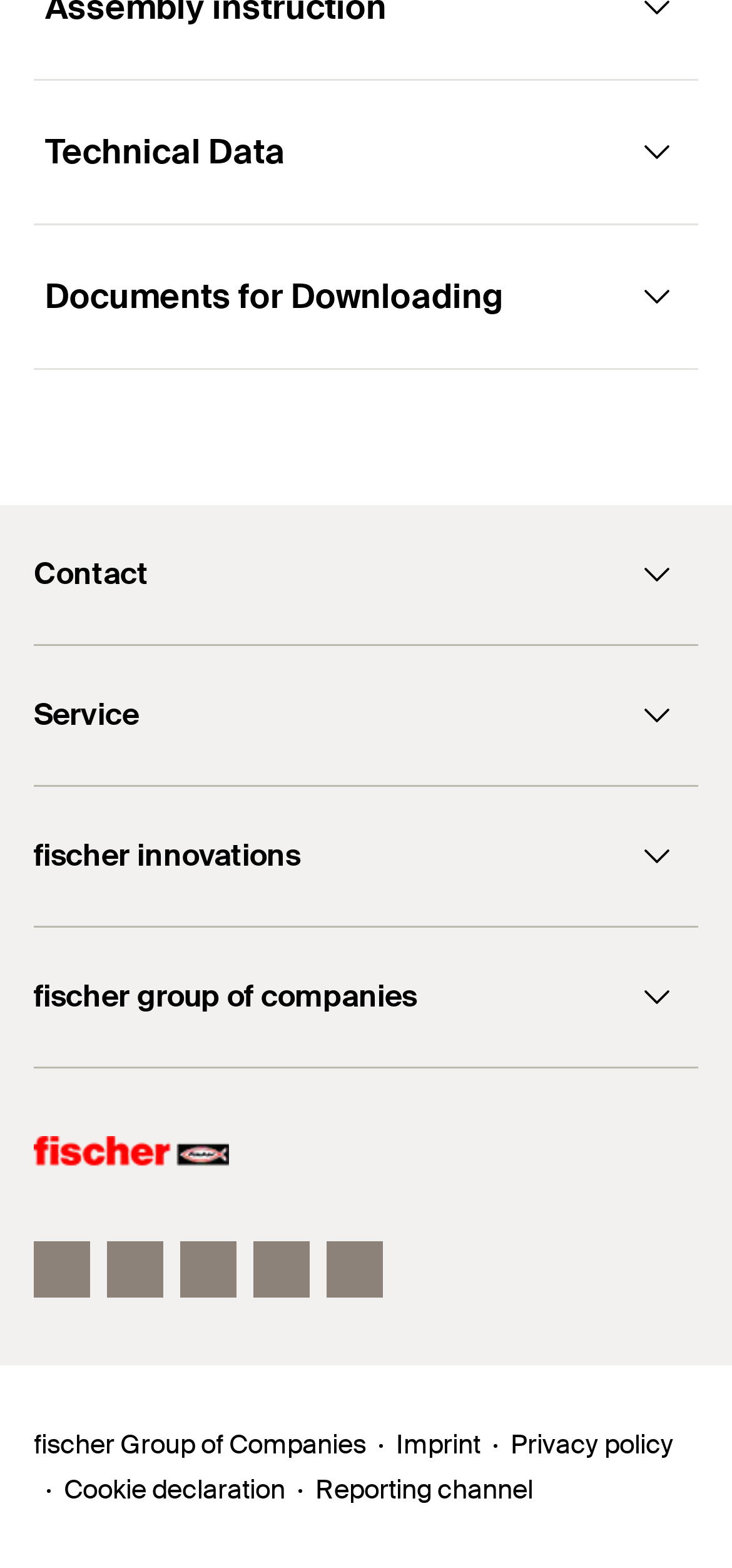Determine the bounding box coordinates of the target area to click to execute the following instruction: "Go to Imprint page."

[0.541, 0.91, 0.656, 0.931]